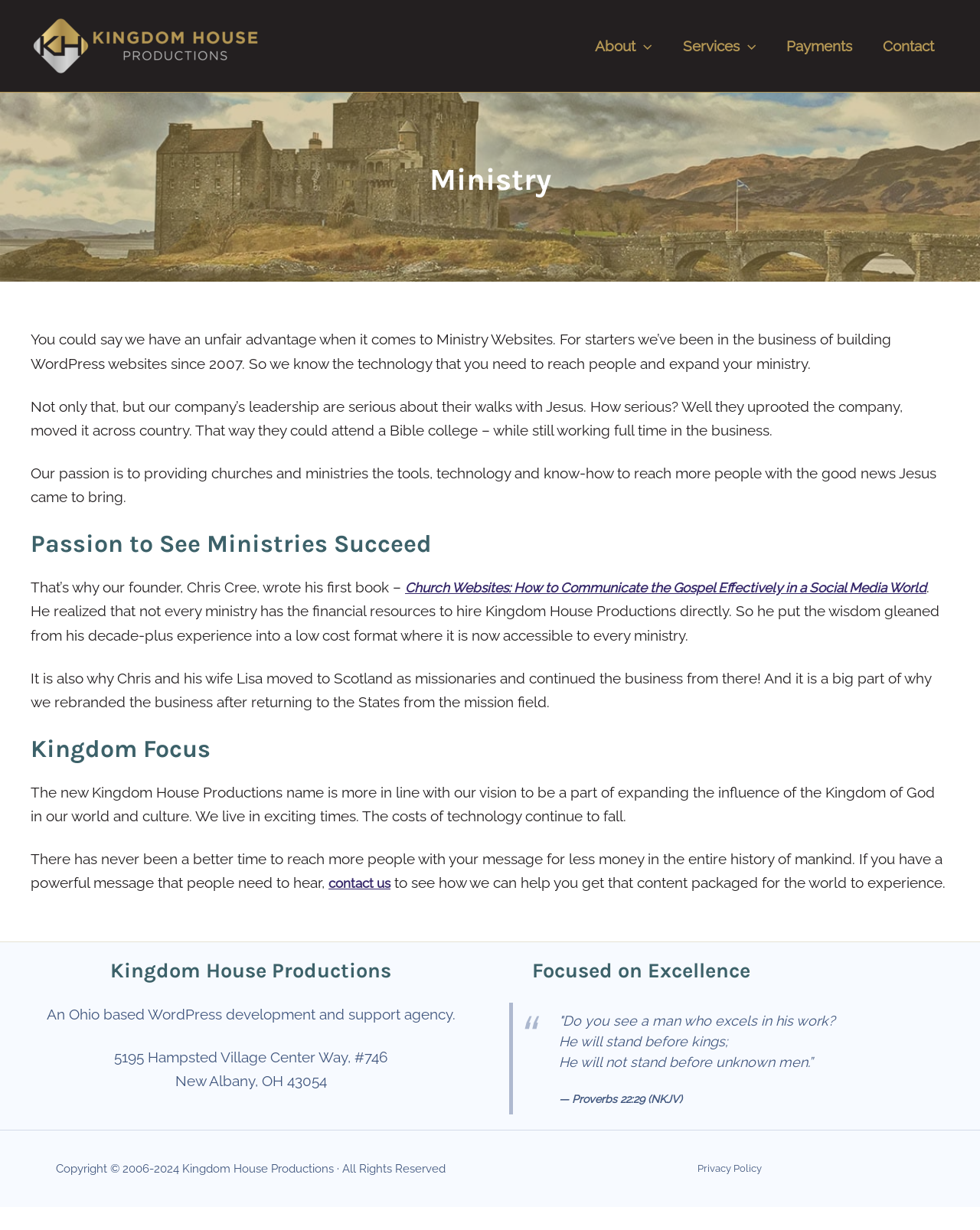Show the bounding box coordinates for the element that needs to be clicked to execute the following instruction: "Toggle the About menu". Provide the coordinates in the form of four float numbers between 0 and 1, i.e., [left, top, right, bottom].

[0.654, 0.012, 0.671, 0.062]